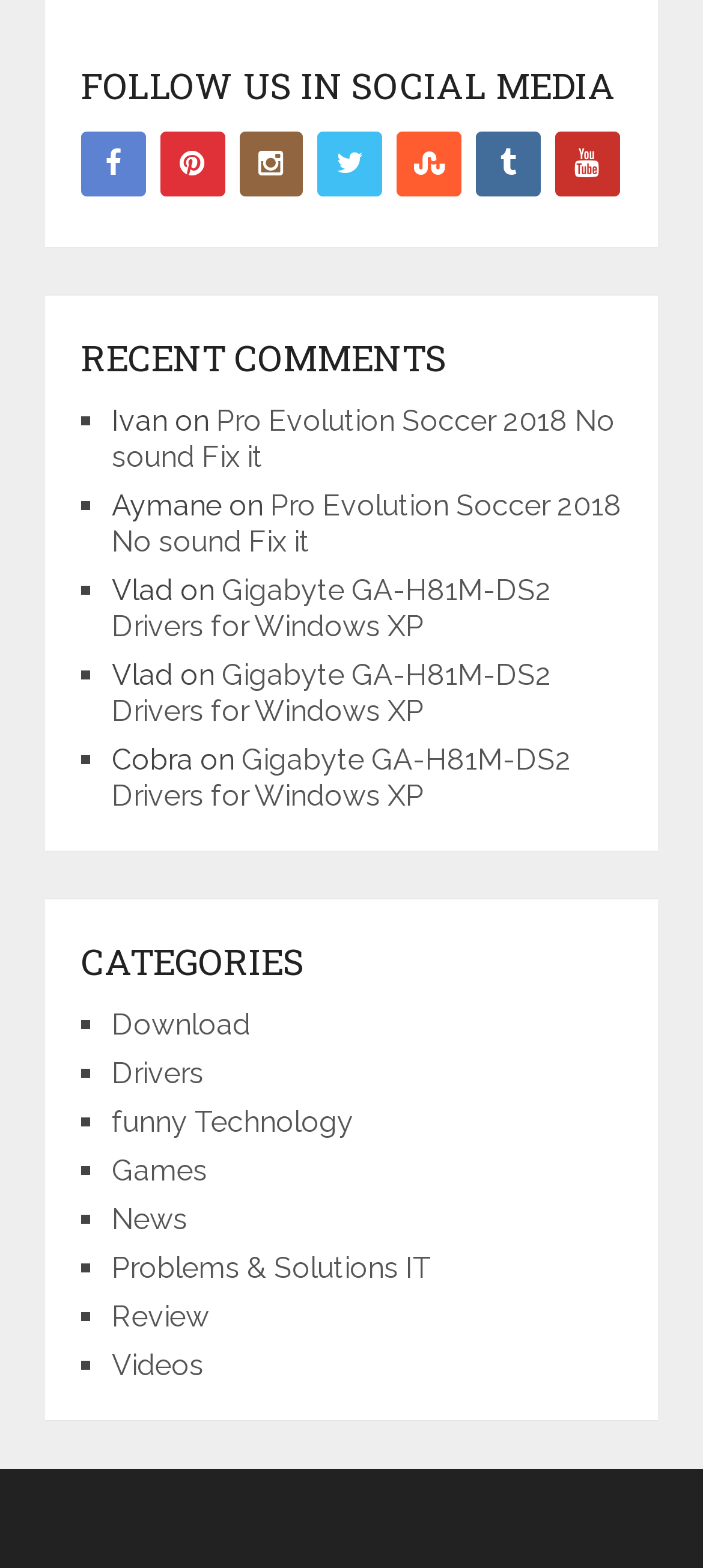Specify the bounding box coordinates of the area that needs to be clicked to achieve the following instruction: "Check the news".

[0.159, 0.767, 0.267, 0.789]